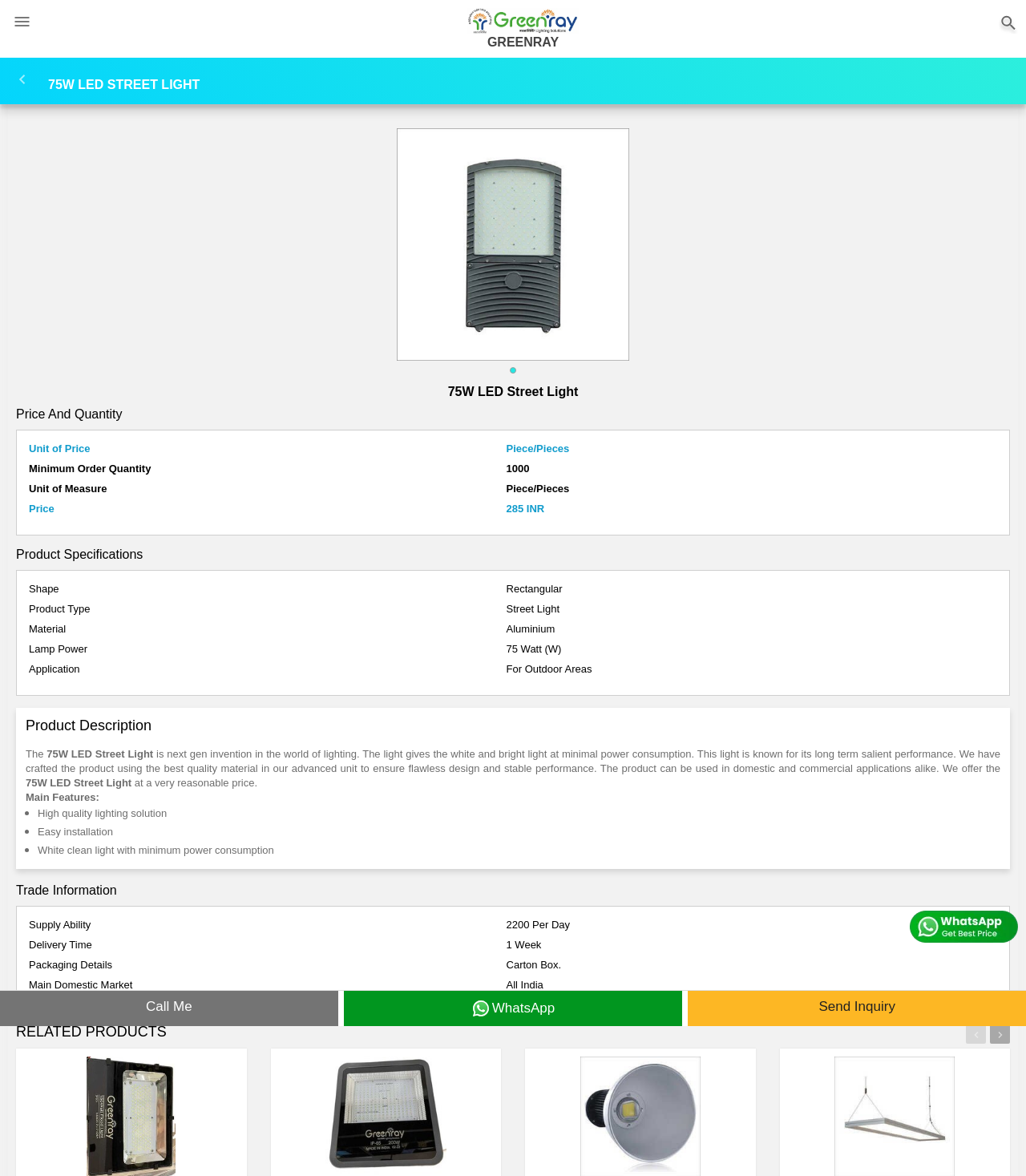What is the shape of the 75W LED Street Light?
Carefully analyze the image and provide a thorough answer to the question.

I found the shape of the 75W LED Street Light by looking at the 'Product Specifications' section on the webpage. The shape is listed as 'Rectangular'.